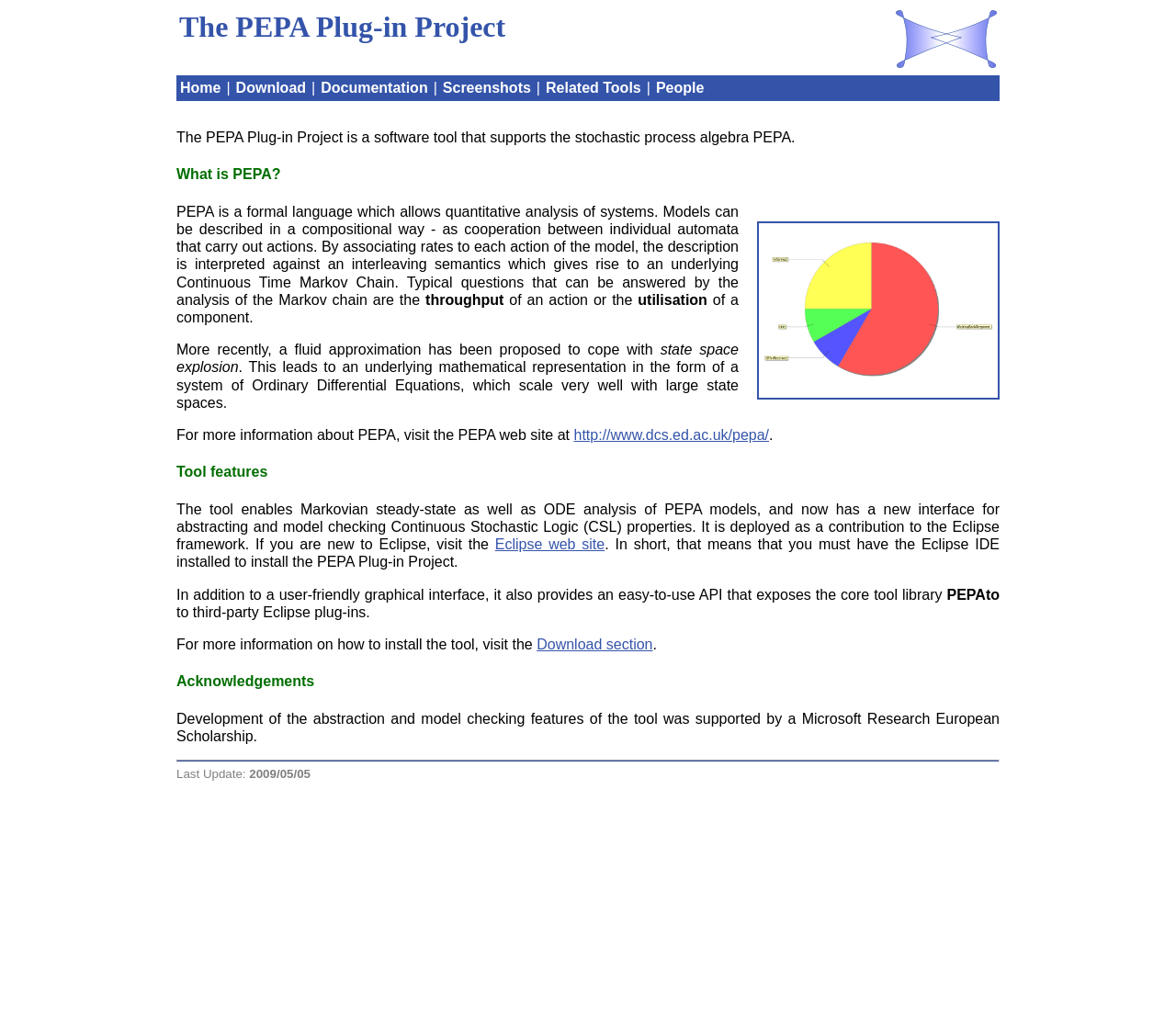Please indicate the bounding box coordinates for the clickable area to complete the following task: "Go to the Download section". The coordinates should be specified as four float numbers between 0 and 1, i.e., [left, top, right, bottom].

[0.456, 0.627, 0.555, 0.643]